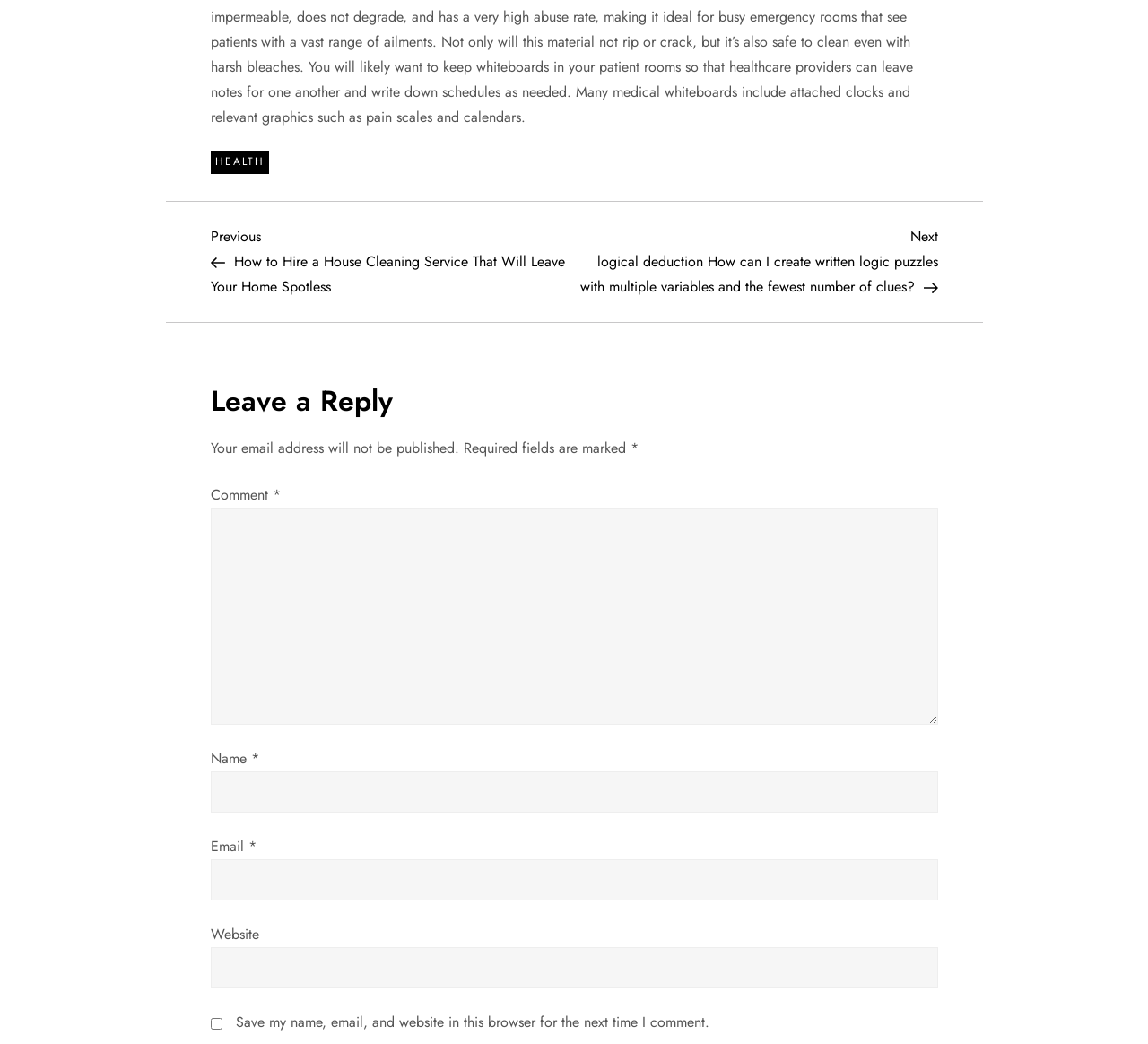Based on the element description: "parent_node: Email * aria-describedby="email-notes" name="email"", identify the bounding box coordinates for this UI element. The coordinates must be four float numbers between 0 and 1, listed as [left, top, right, bottom].

[0.183, 0.823, 0.817, 0.862]